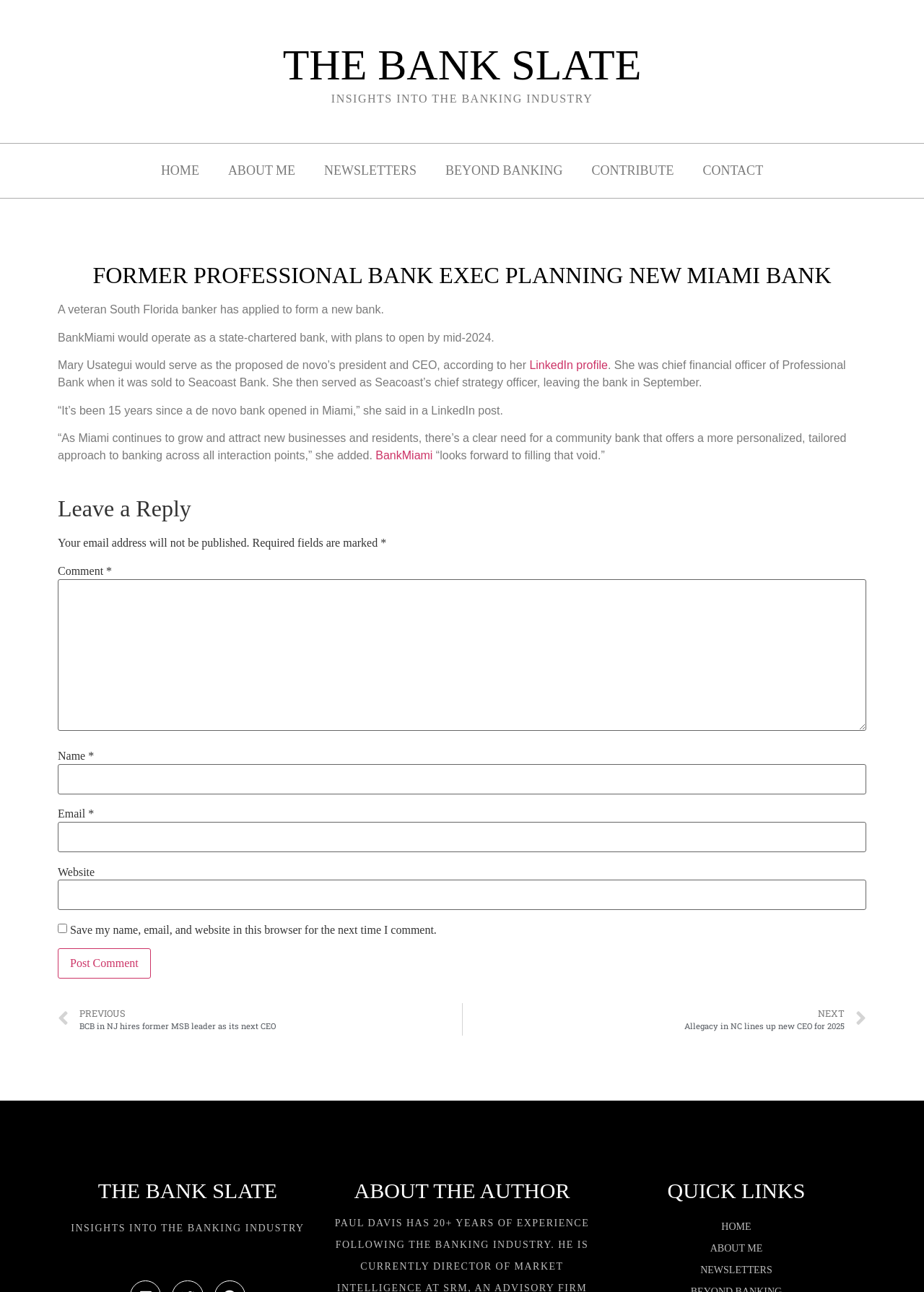Please answer the following question using a single word or phrase: 
What is the purpose of the comment section?

To leave a reply